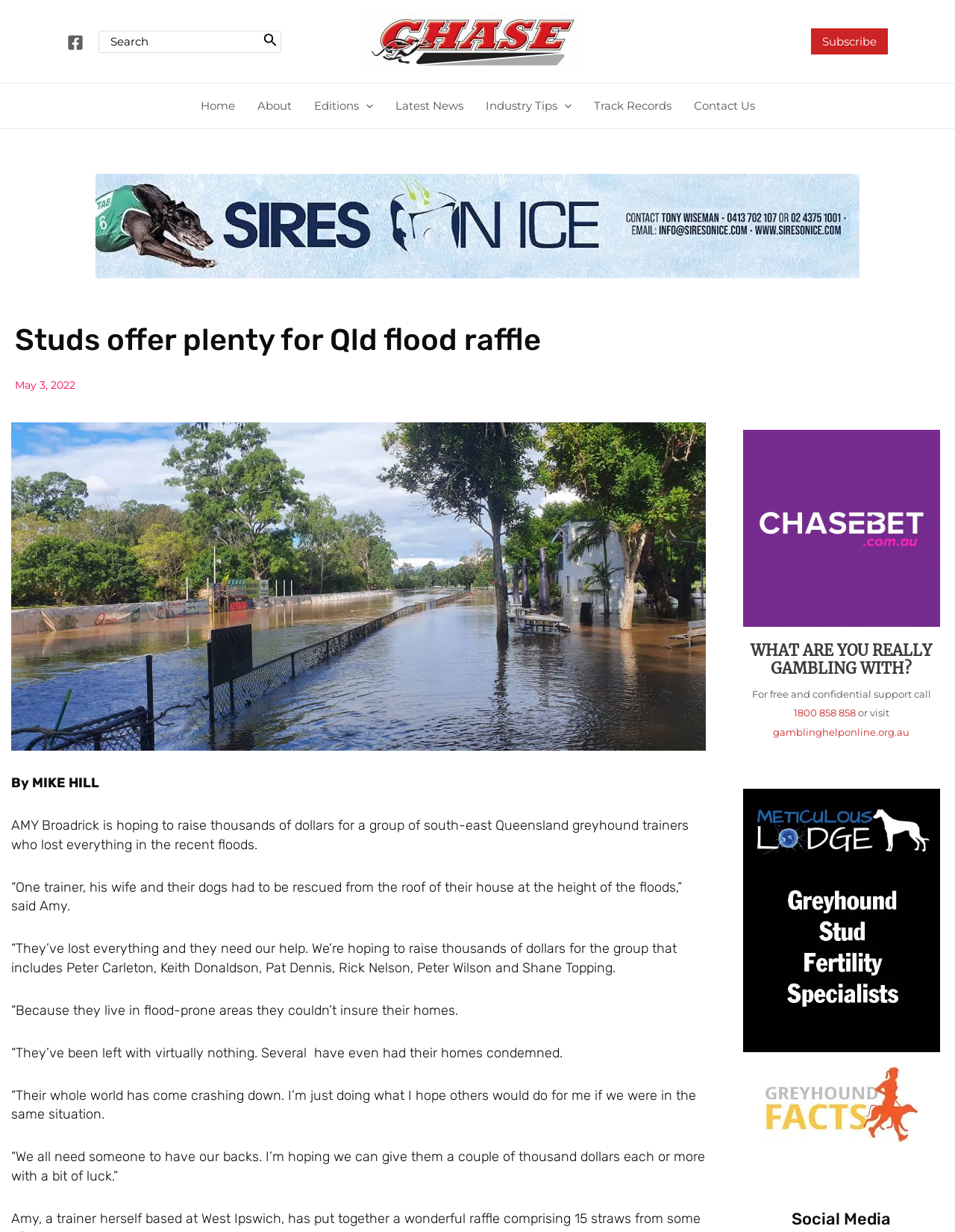Identify the bounding box coordinates of the clickable region necessary to fulfill the following instruction: "View the 'SHOP' page". The bounding box coordinates should be four float numbers between 0 and 1, i.e., [left, top, right, bottom].

None